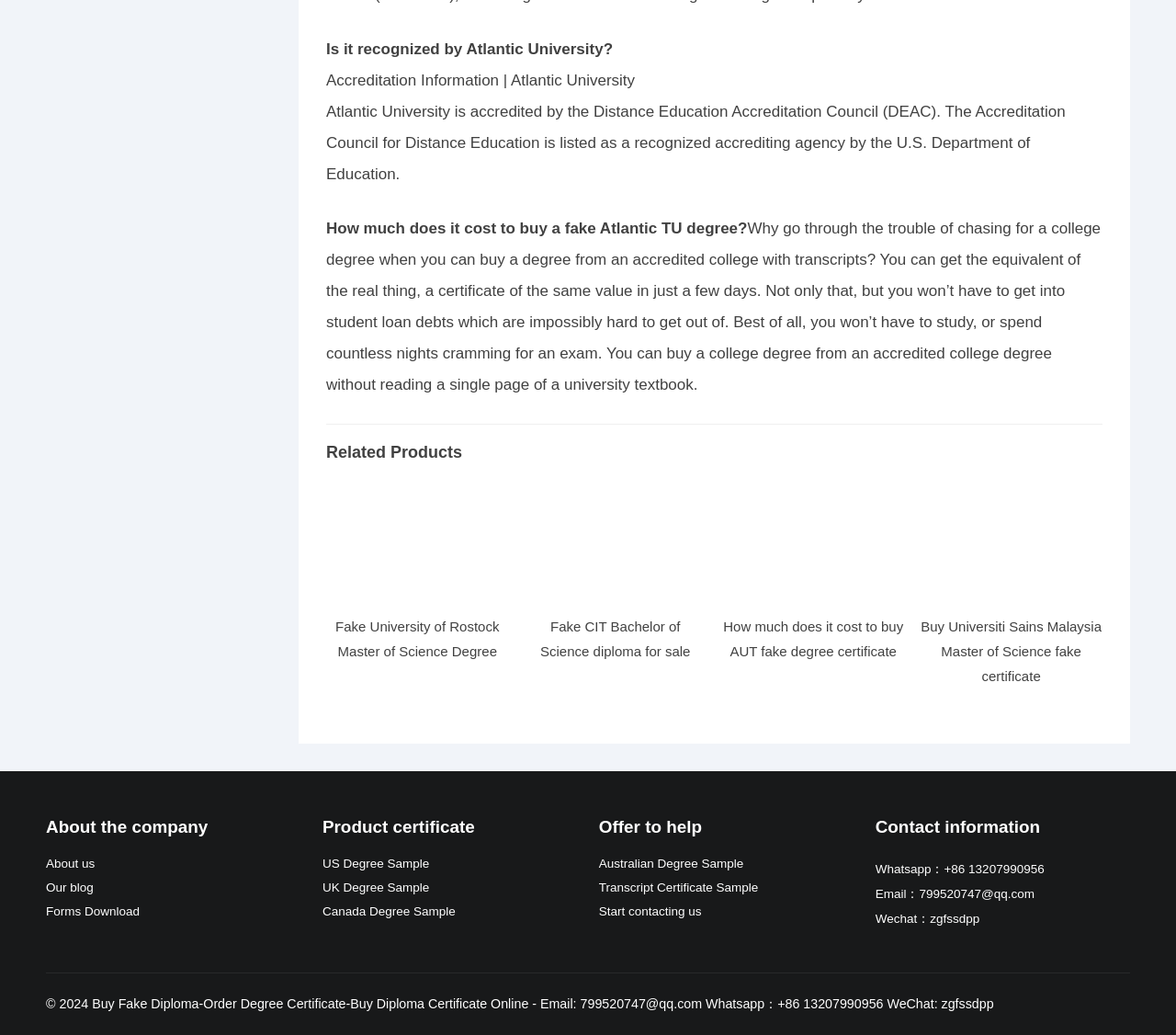Determine the bounding box coordinates for the clickable element required to fulfill the instruction: "Check 'Product certificate'". Provide the coordinates as four float numbers between 0 and 1, i.e., [left, top, right, bottom].

[0.274, 0.79, 0.491, 0.81]